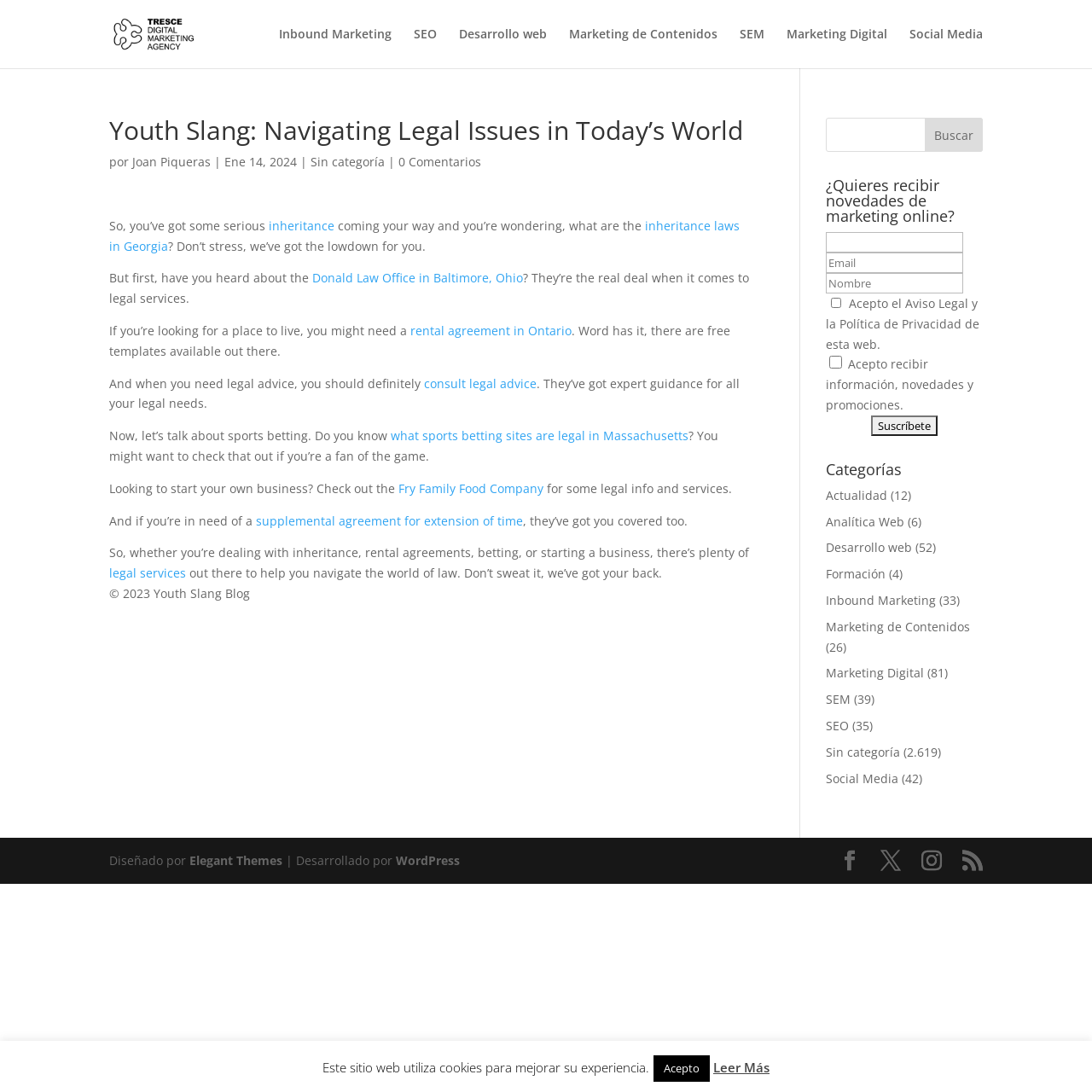What is the topic of the article?
From the image, respond with a single word or phrase.

Inheritance laws in Georgia